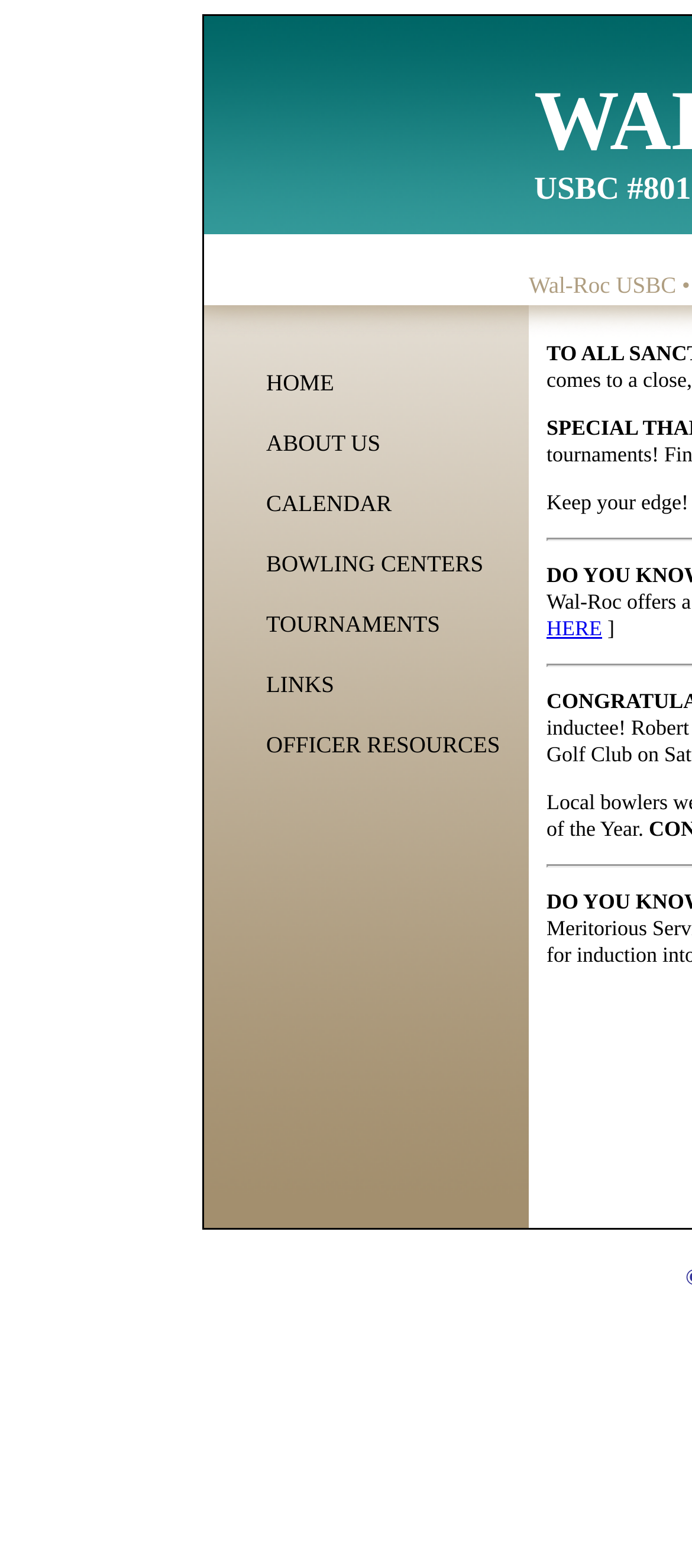Use a single word or phrase to answer the following:
What is the first menu item?

HOME